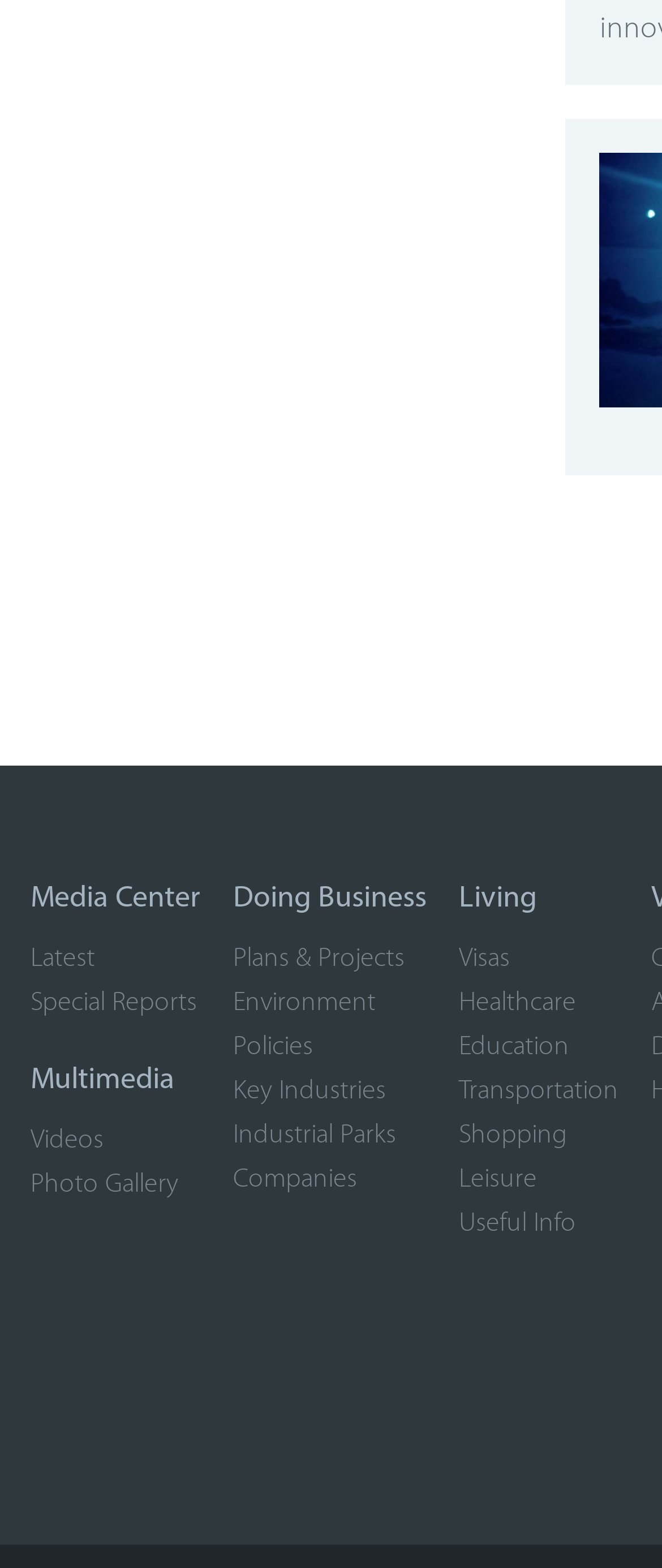How many main categories are there on this webpage?
Based on the screenshot, answer the question with a single word or phrase.

4